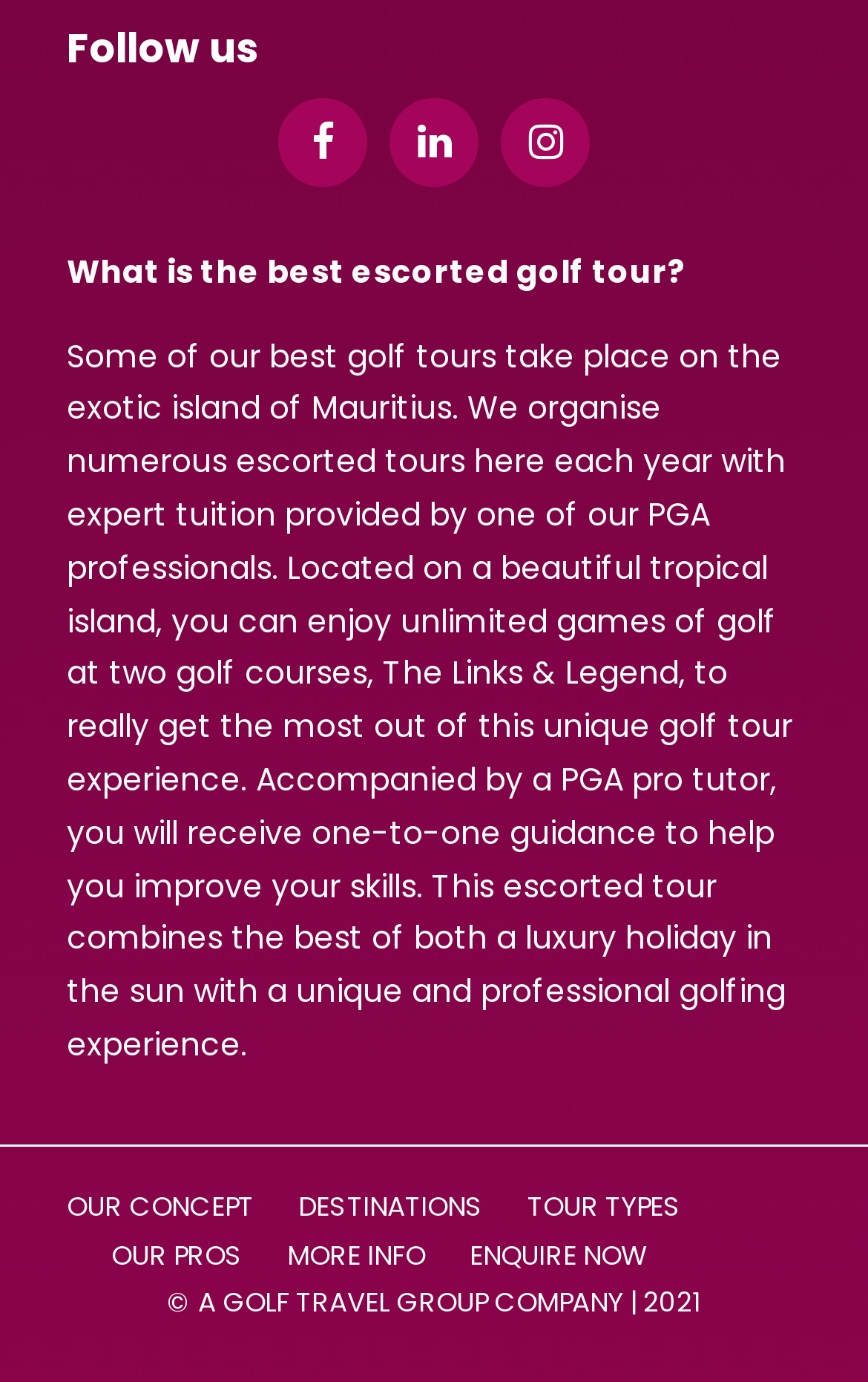Kindly provide the bounding box coordinates of the section you need to click on to fulfill the given instruction: "Enquire about a golf tour now".

[0.541, 0.894, 0.746, 0.921]